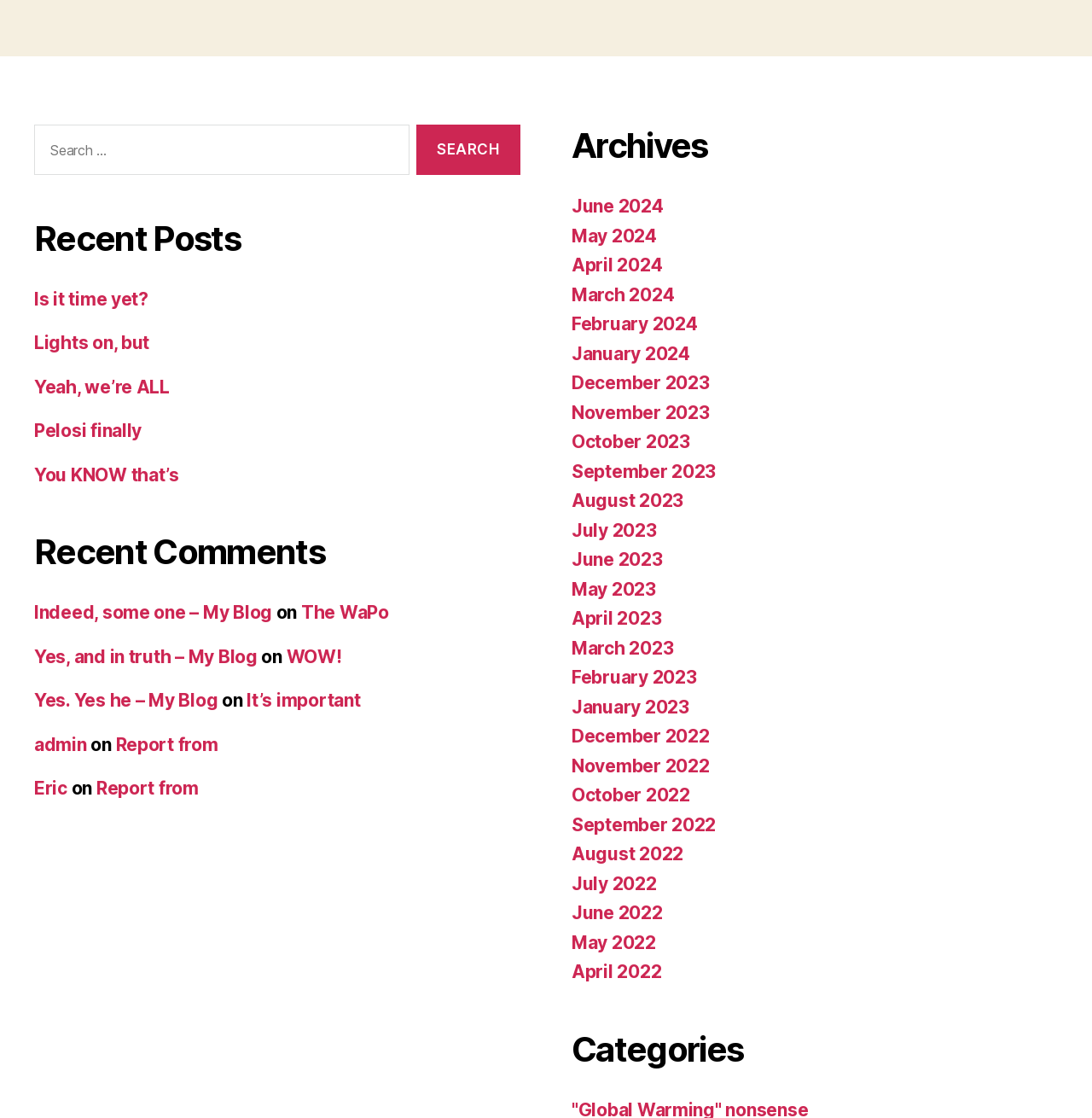Identify the bounding box coordinates of the region that needs to be clicked to carry out this instruction: "Browse archives from June 2024". Provide these coordinates as four float numbers ranging from 0 to 1, i.e., [left, top, right, bottom].

[0.523, 0.175, 0.607, 0.194]